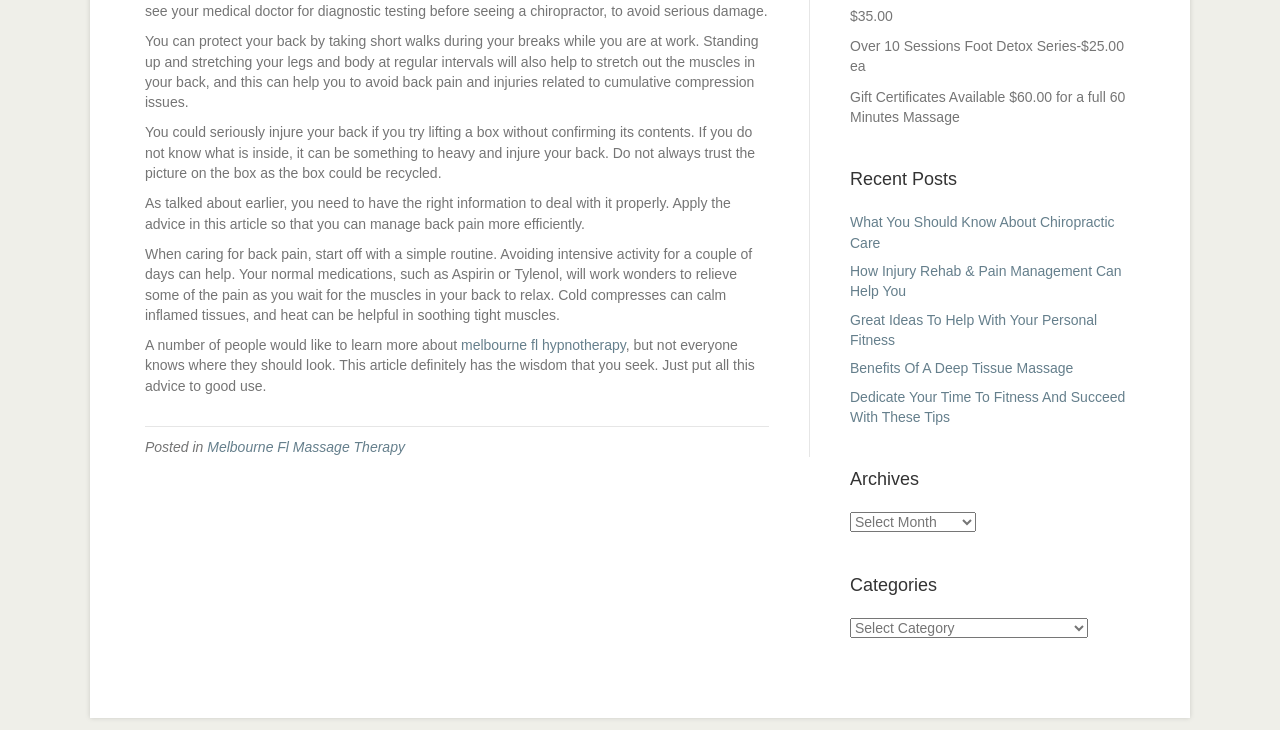Please specify the bounding box coordinates in the format (top-left x, top-left y, bottom-right x, bottom-right y), with values ranging from 0 to 1. Identify the bounding box for the UI component described as follows: melbourne fl hypnotherapy

[0.36, 0.462, 0.489, 0.484]